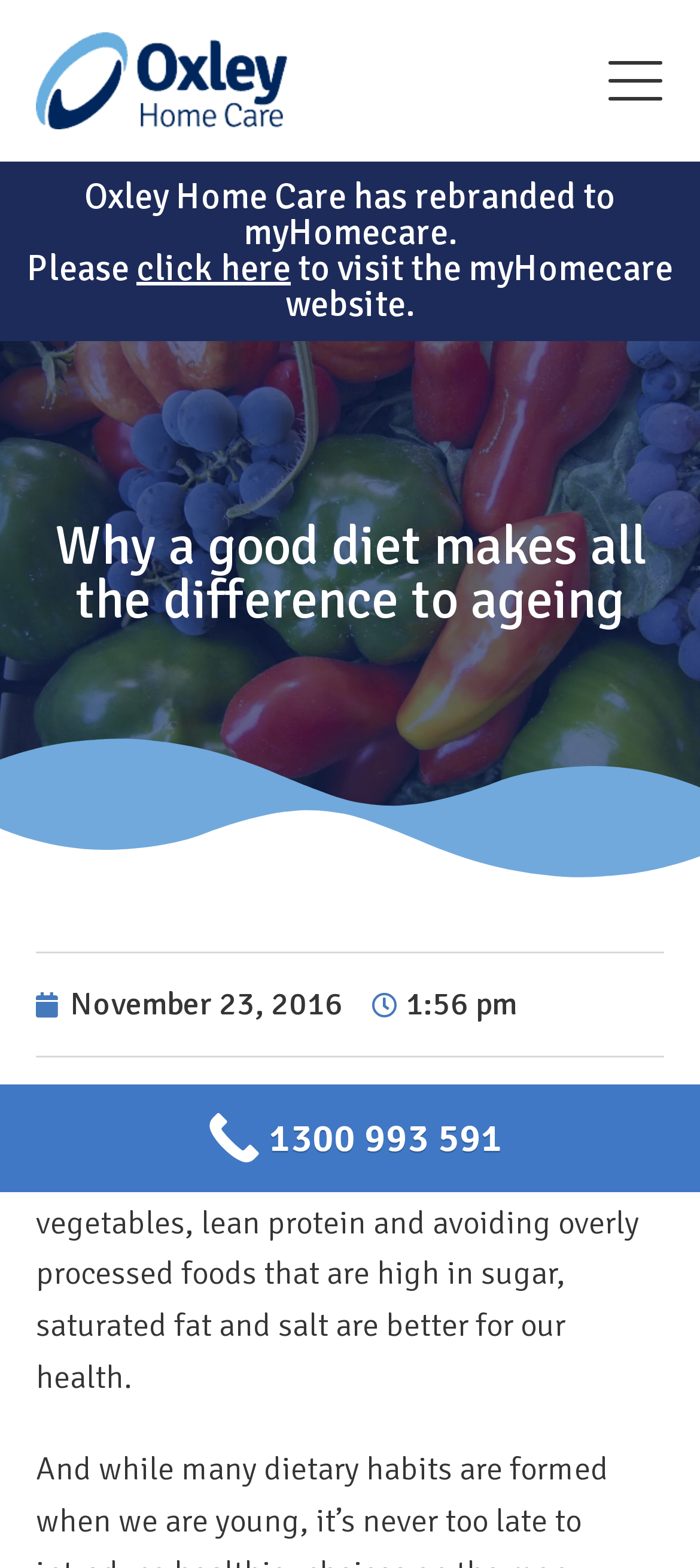What is the rebranded name of Oxley Home Care?
Provide a detailed answer to the question using information from the image.

The rebranded name of Oxley Home Care can be found in the heading element which states 'Oxley Home Care has rebranded to myHomecare. Please click here to visit the myHomecare website.'